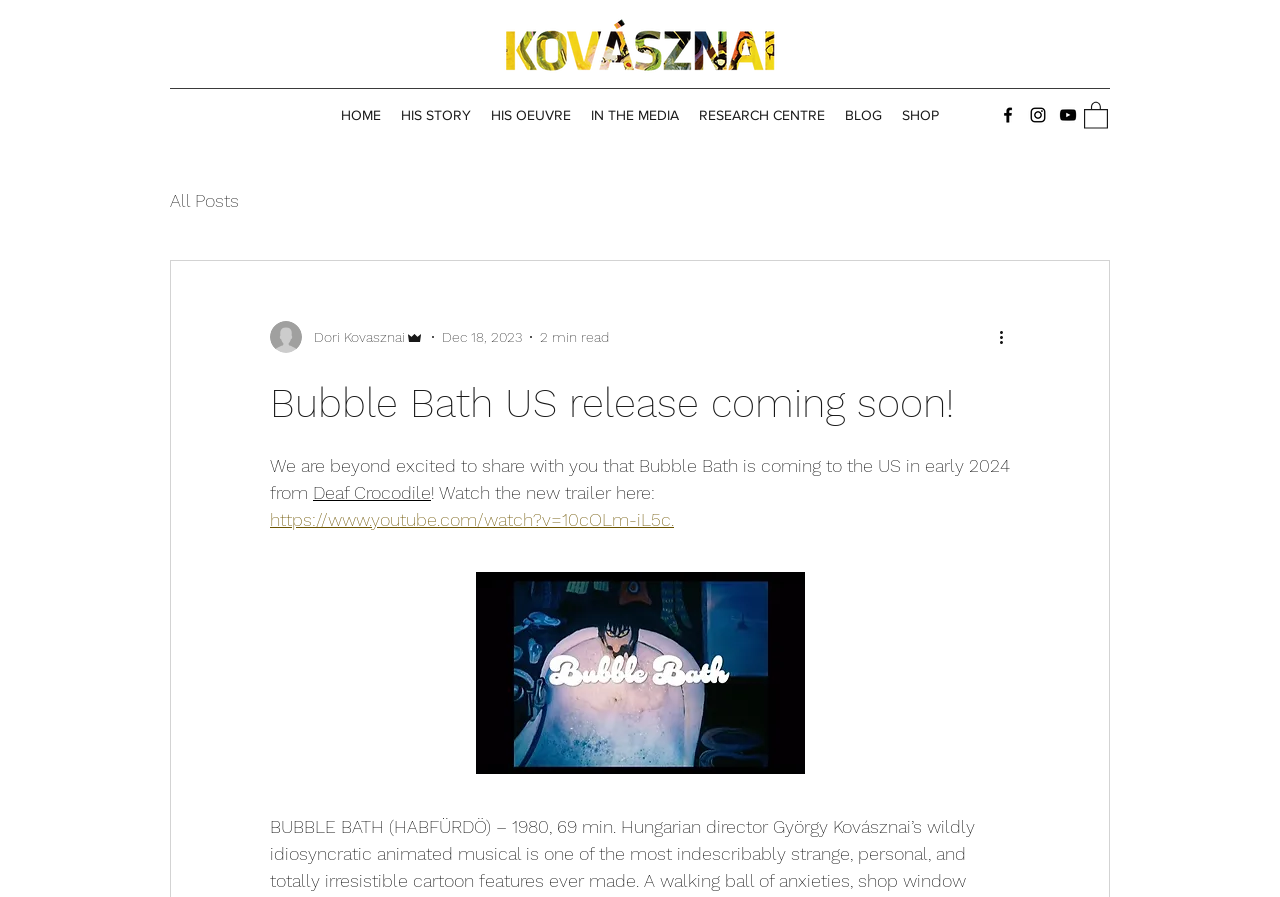Find the bounding box coordinates of the clickable region needed to perform the following instruction: "View wedding flower arrangement". The coordinates should be provided as four float numbers between 0 and 1, i.e., [left, top, right, bottom].

None